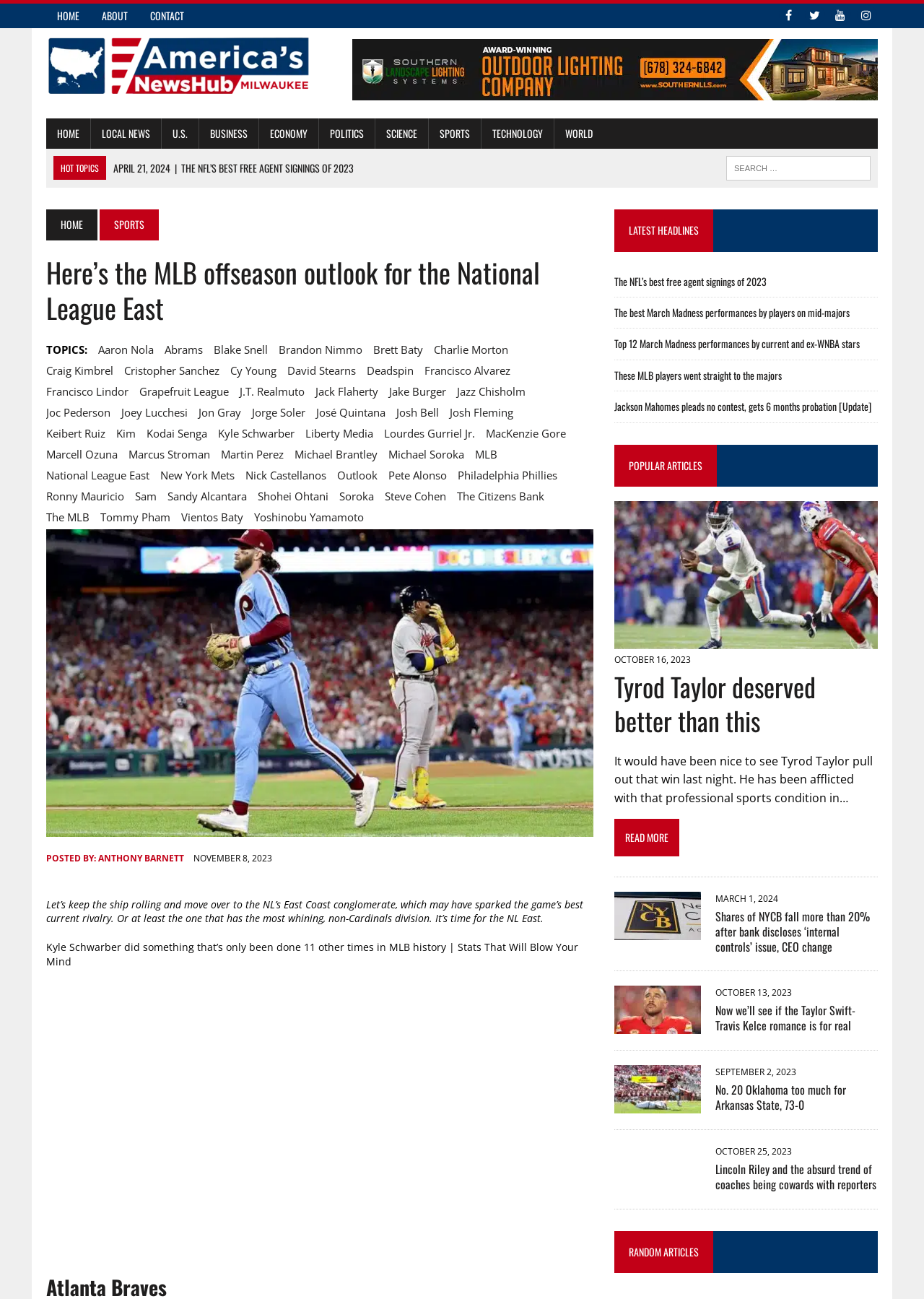Determine the bounding box coordinates for the area you should click to complete the following instruction: "Send an email".

None